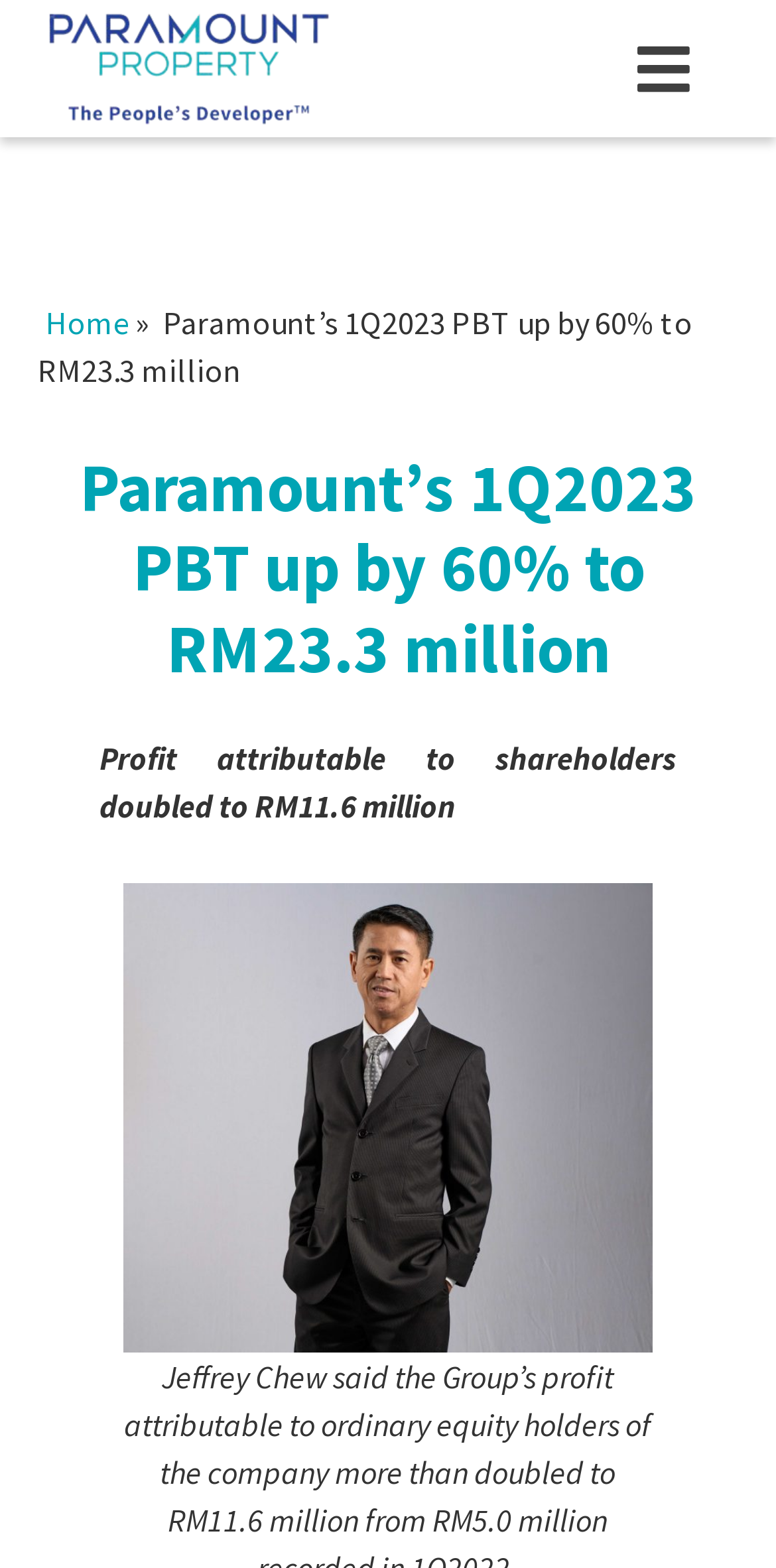Give an in-depth explanation of the webpage layout and content.

The webpage appears to be a news article or press release from Paramount Corporation Berhad. At the top-left corner, there is a link with no text. To the right of this link, a button is positioned. Below these elements, a header section spans the entire width of the page. Within this header, there are three elements: a "Home" link, a "»" static text, and a title "Paramount’s 1Q2023 PBT up by 60% to RM23.3 million" that is also marked as a heading. 

Below the header section, a paragraph of text is located, stating "Profit attributable to shareholders doubled to RM11.6 million". This text is positioned roughly in the middle of the page, leaving some space above and below it.